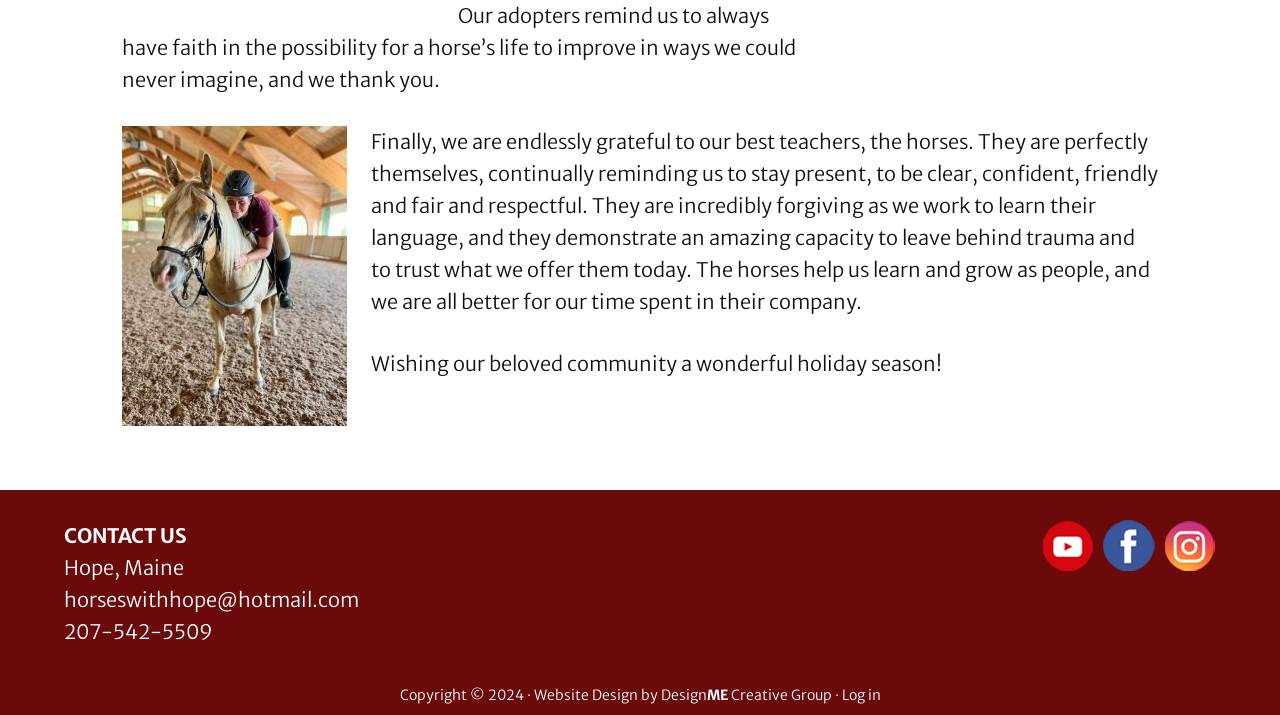What is the year of the copyright?
Could you answer the question with a detailed and thorough explanation?

I found the year of the copyright by looking at the text 'Copyright © 2024 ·' which is located at the bottom of the webpage.